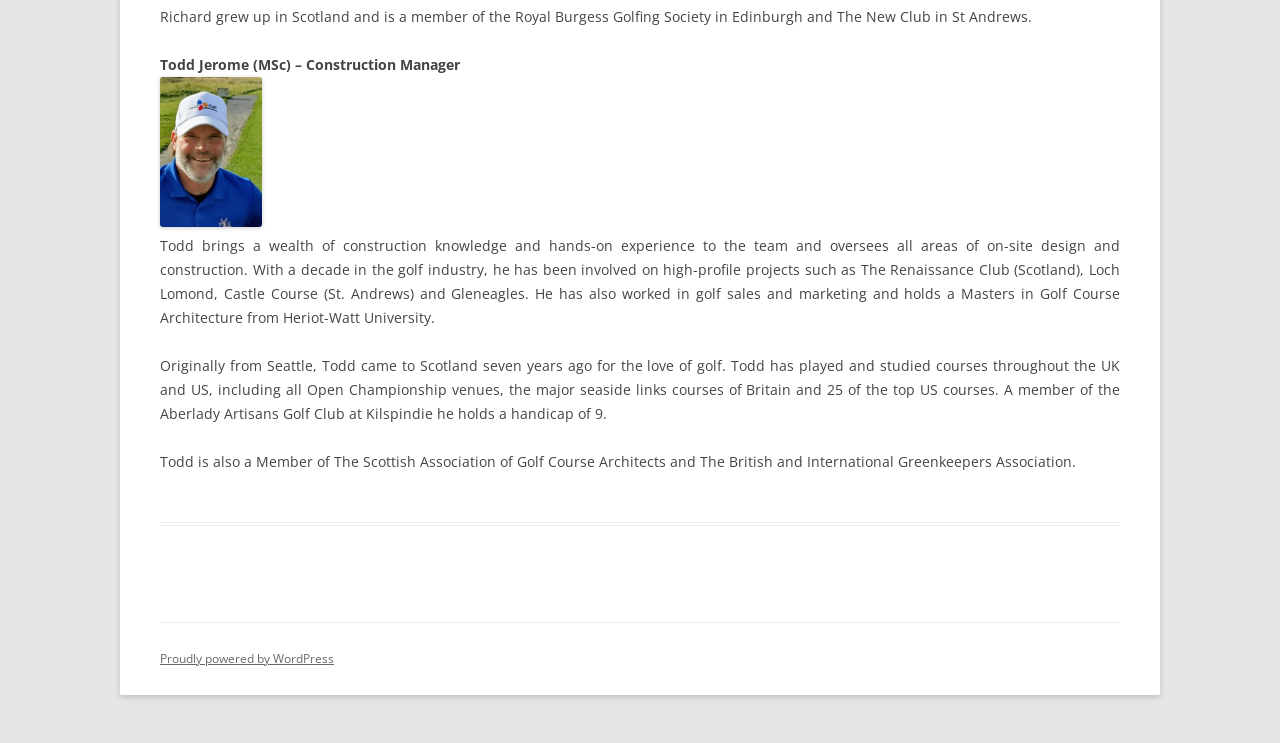Please answer the following question using a single word or phrase: What is the platform that powers this website?

WordPress